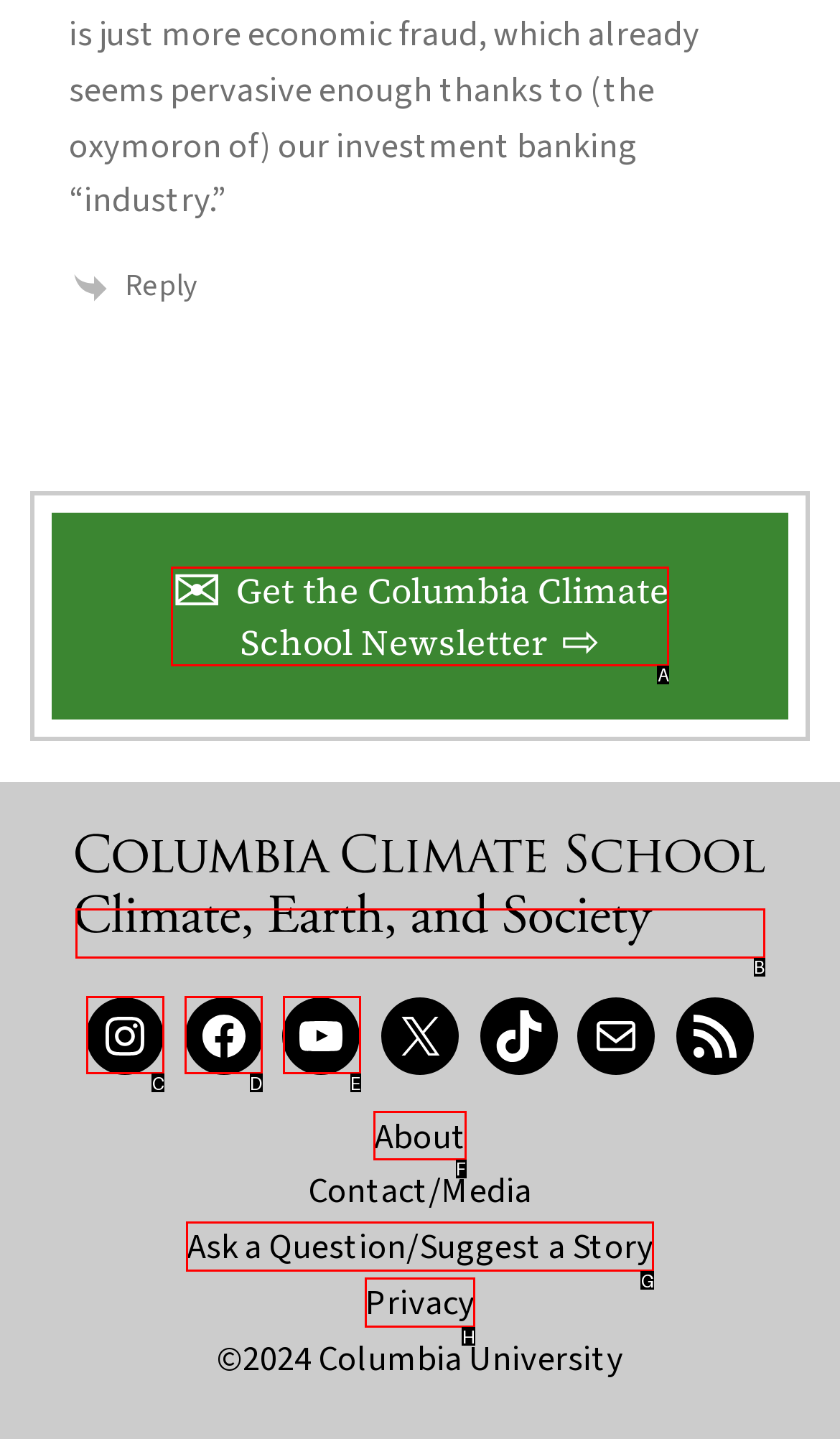Given the instruction: Read about the Climate School, which HTML element should you click on?
Answer with the letter that corresponds to the correct option from the choices available.

F